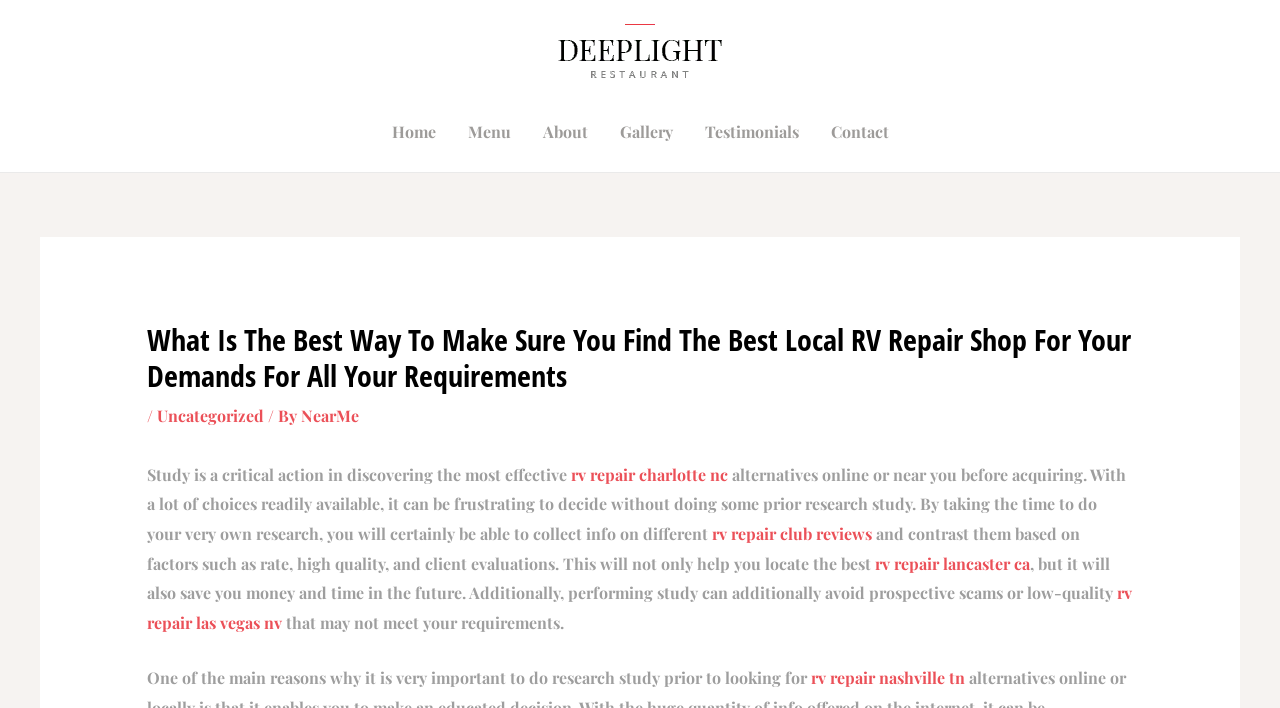Pinpoint the bounding box coordinates of the clickable area necessary to execute the following instruction: "Click the 'Contact' link". The coordinates should be given as four float numbers between 0 and 1, namely [left, top, right, bottom].

[0.636, 0.144, 0.707, 0.229]